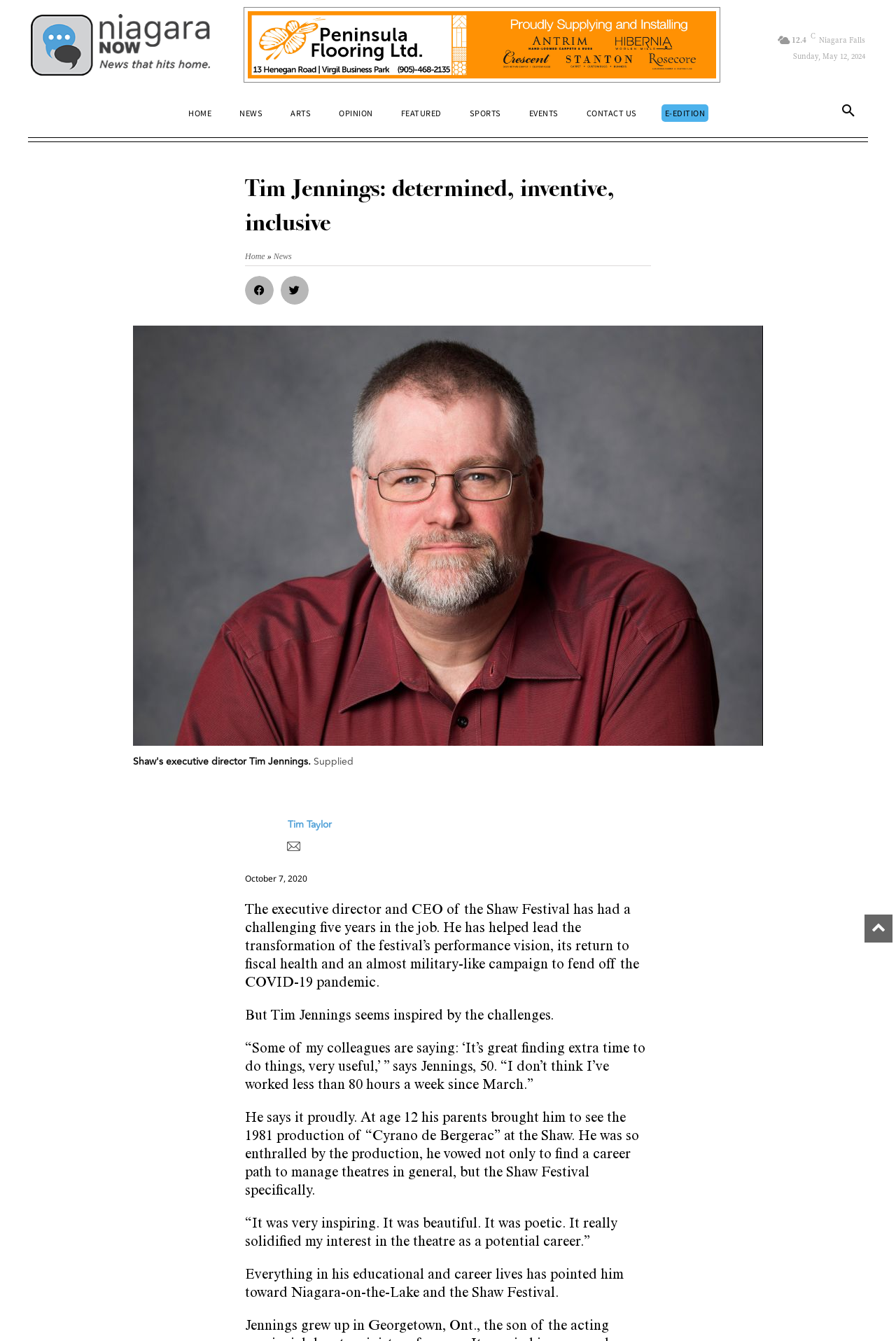Please provide a detailed answer to the question below based on the screenshot: 
What is the name of the play that inspired Tim Jennings?

The text states that at age 12, Tim Jennings' parents brought him to see the 1981 production of 'Cyrano de Bergerac' at the Shaw, which inspired him to pursue a career in theatre.